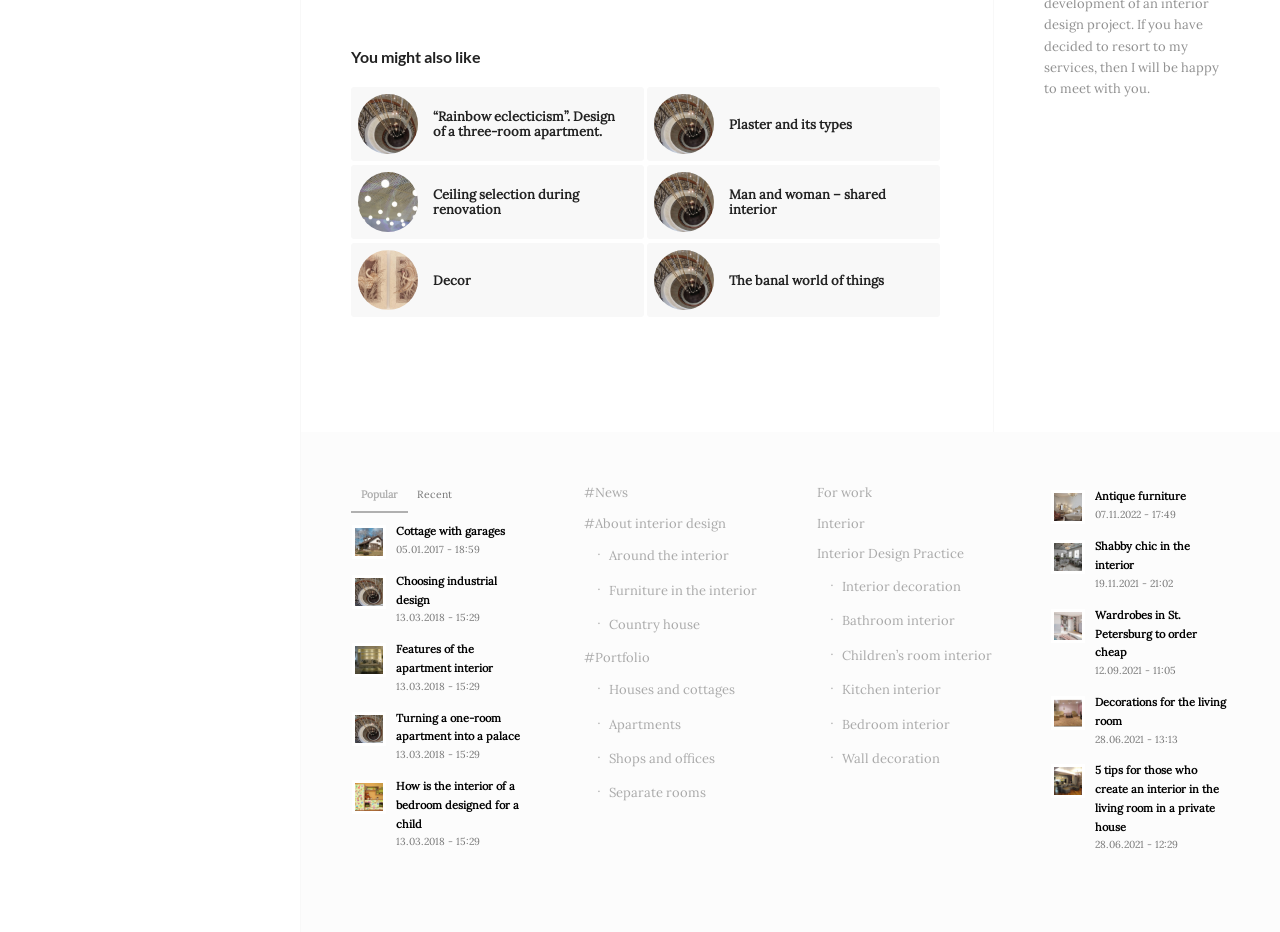Locate the bounding box coordinates of the area you need to click to fulfill this instruction: 'Read 'Cottage with garages''. The coordinates must be in the form of four float numbers ranging from 0 to 1: [left, top, right, bottom].

[0.274, 0.558, 0.415, 0.601]